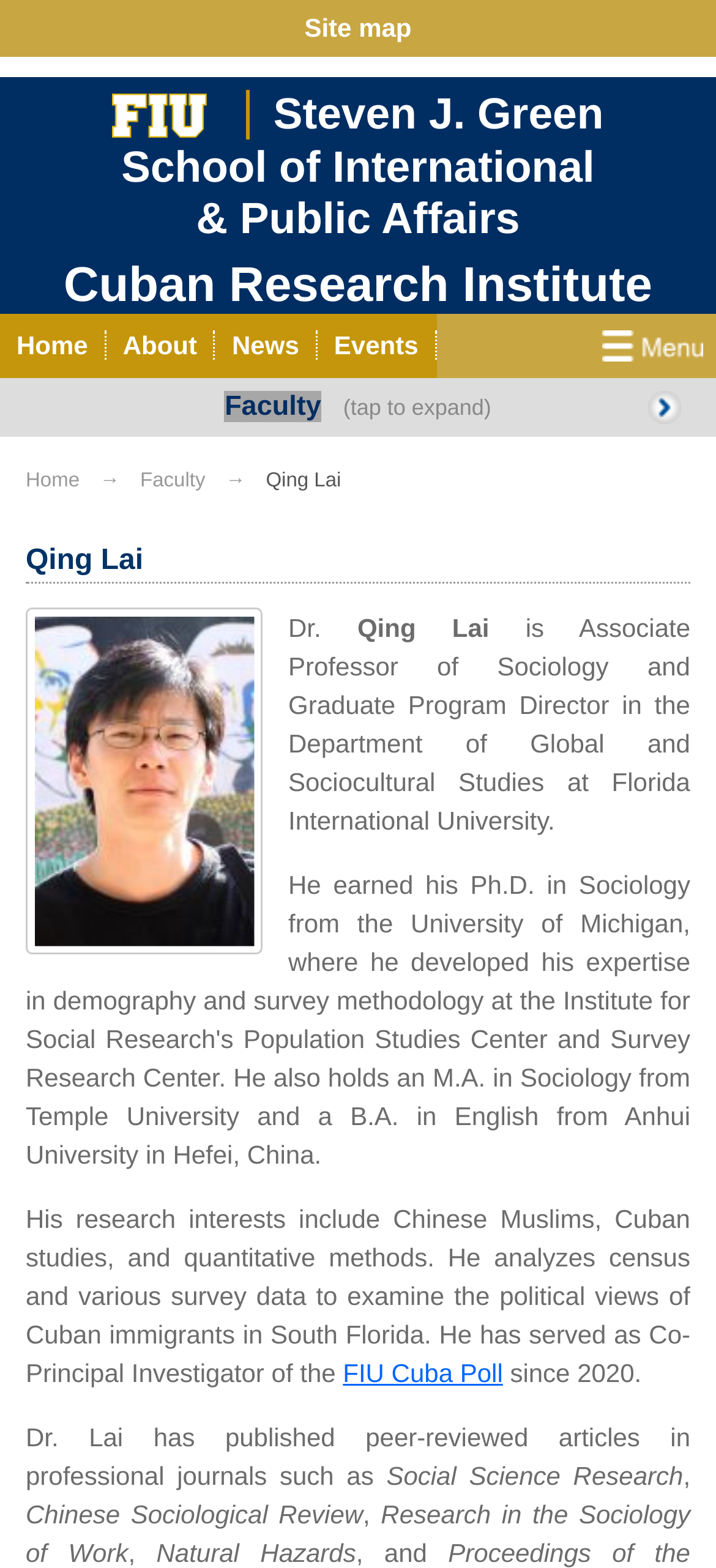Determine the coordinates of the bounding box that should be clicked to complete the instruction: "Visit the Cuban Research Institute page". The coordinates should be represented by four float numbers between 0 and 1: [left, top, right, bottom].

[0.089, 0.164, 0.911, 0.199]